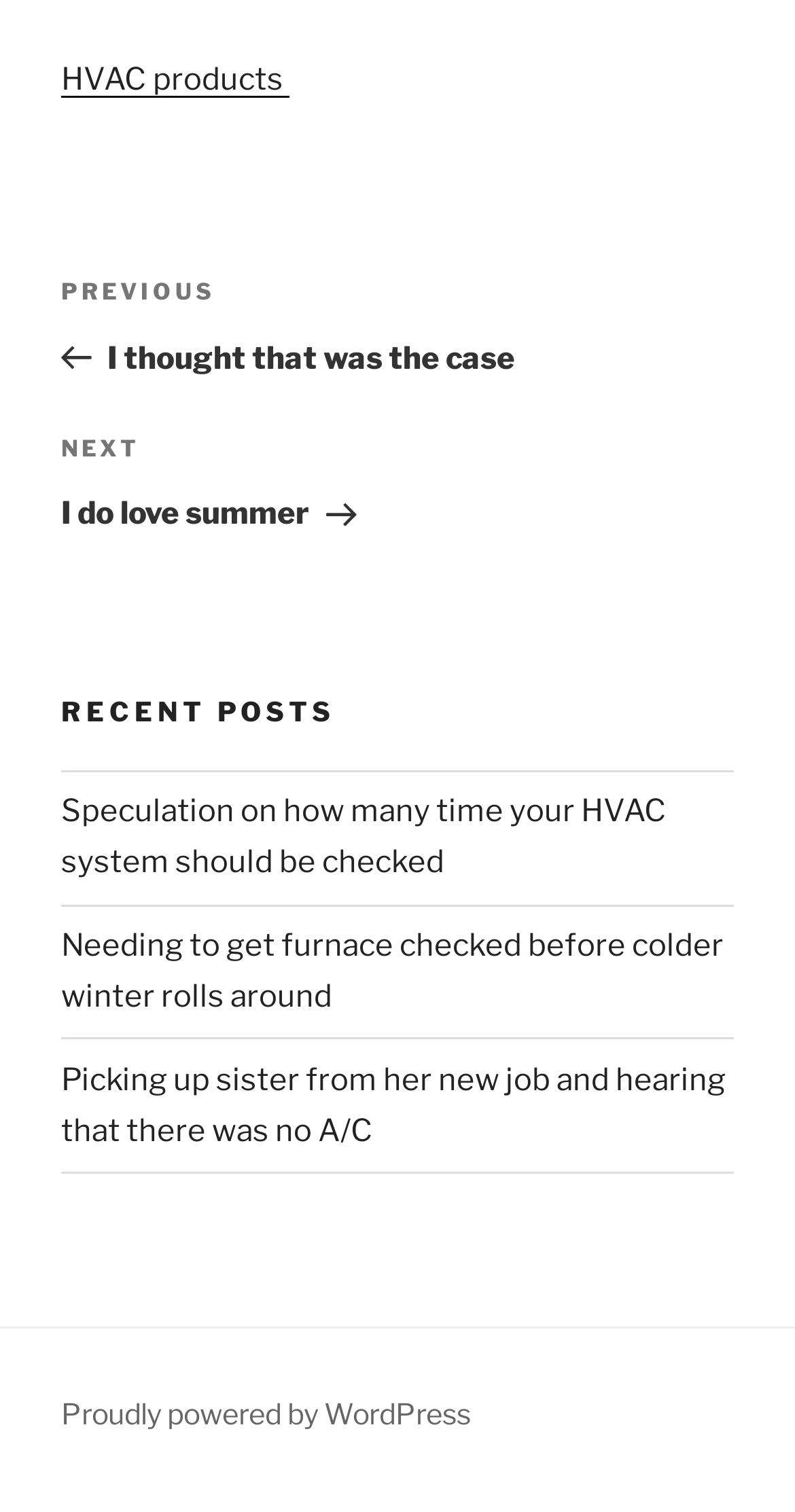Please find the bounding box coordinates (top-left x, top-left y, bottom-right x, bottom-right y) in the screenshot for the UI element described as follows: HVAC products

[0.077, 0.04, 0.364, 0.065]